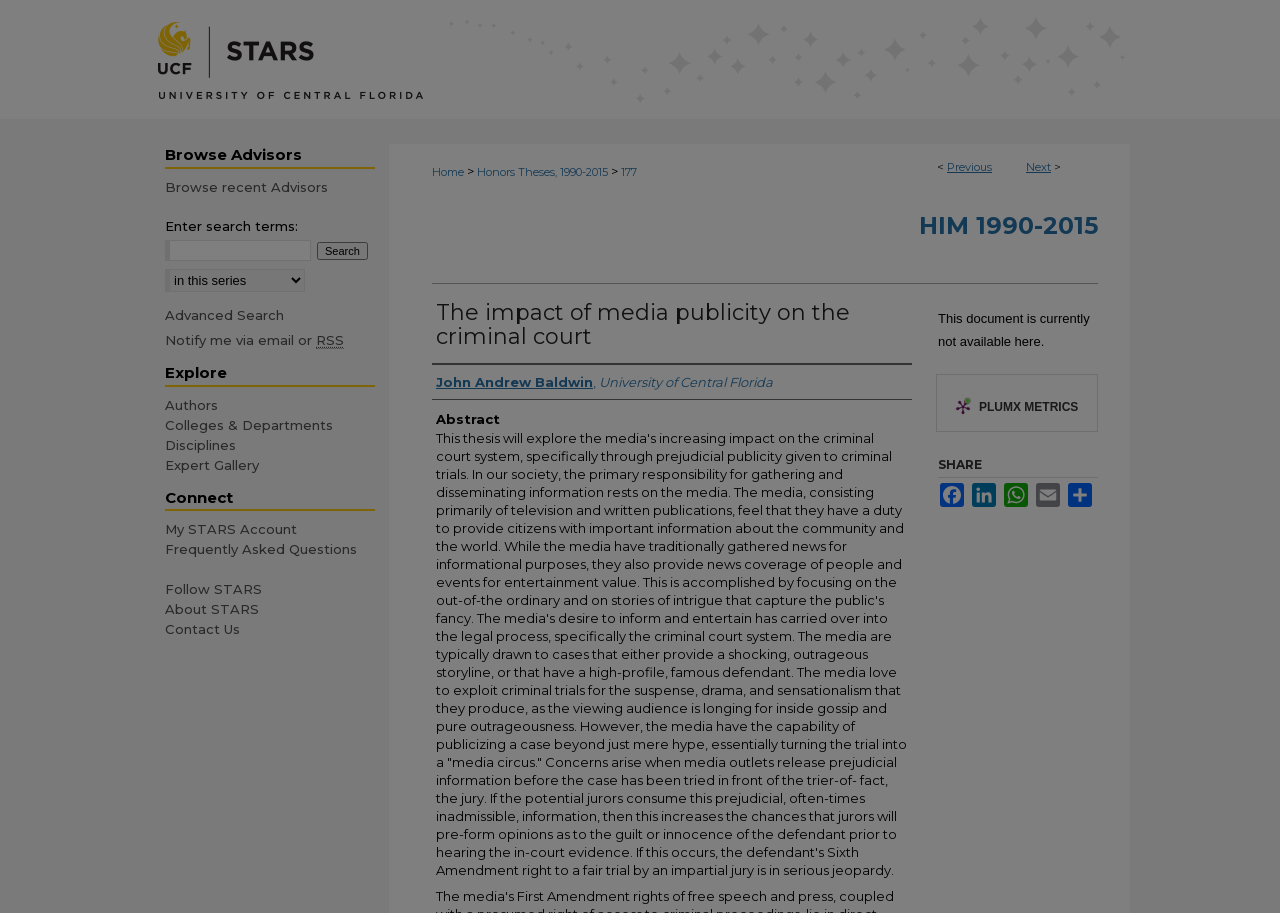Please find the bounding box for the UI component described as follows: "Advanced Search".

[0.129, 0.336, 0.222, 0.354]